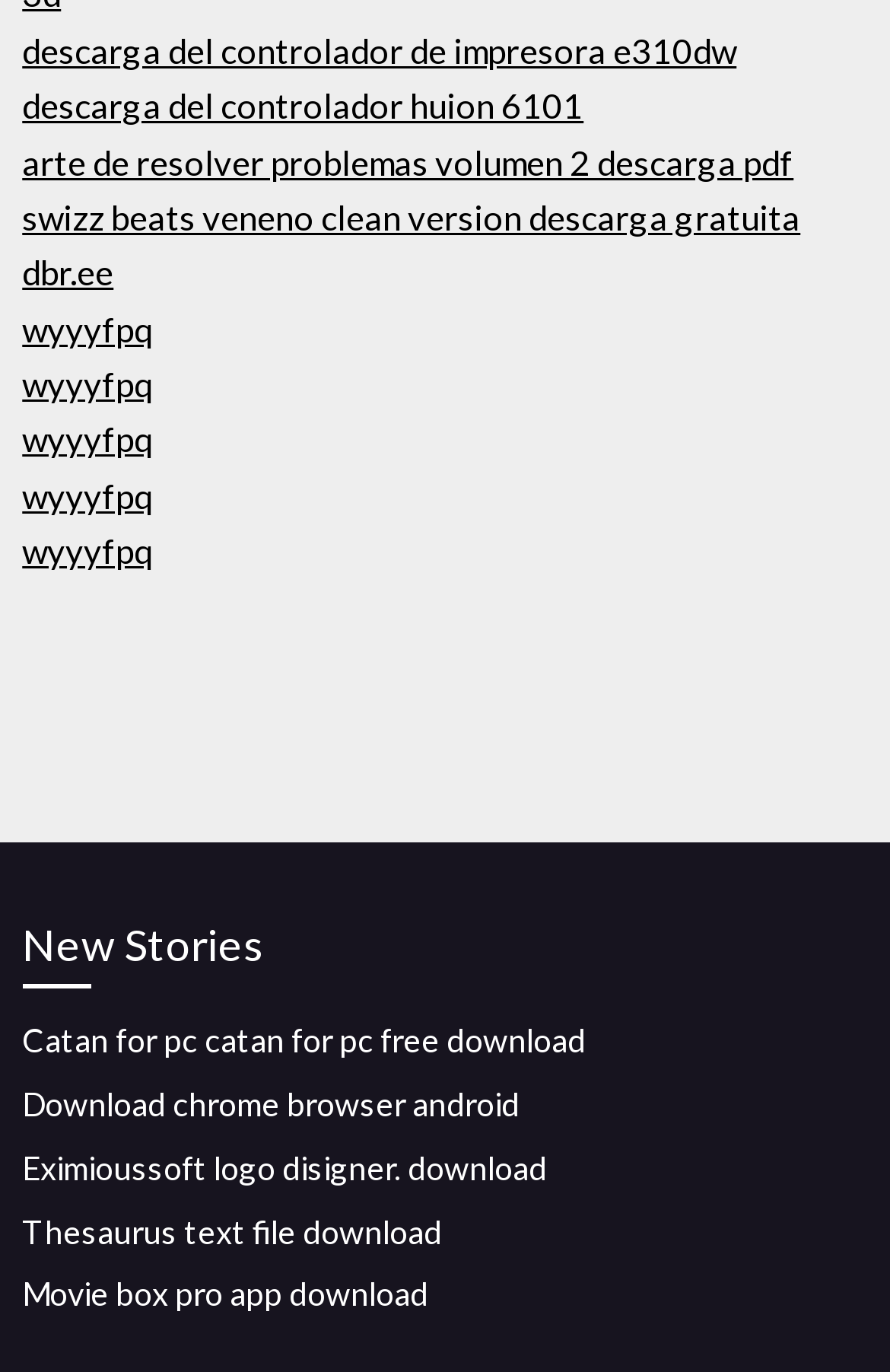Please specify the bounding box coordinates in the format (top-left x, top-left y, bottom-right x, bottom-right y), with values ranging from 0 to 1. Identify the bounding box for the UI component described as follows: Eximioussoft logo disigner. download

[0.025, 0.837, 0.615, 0.865]